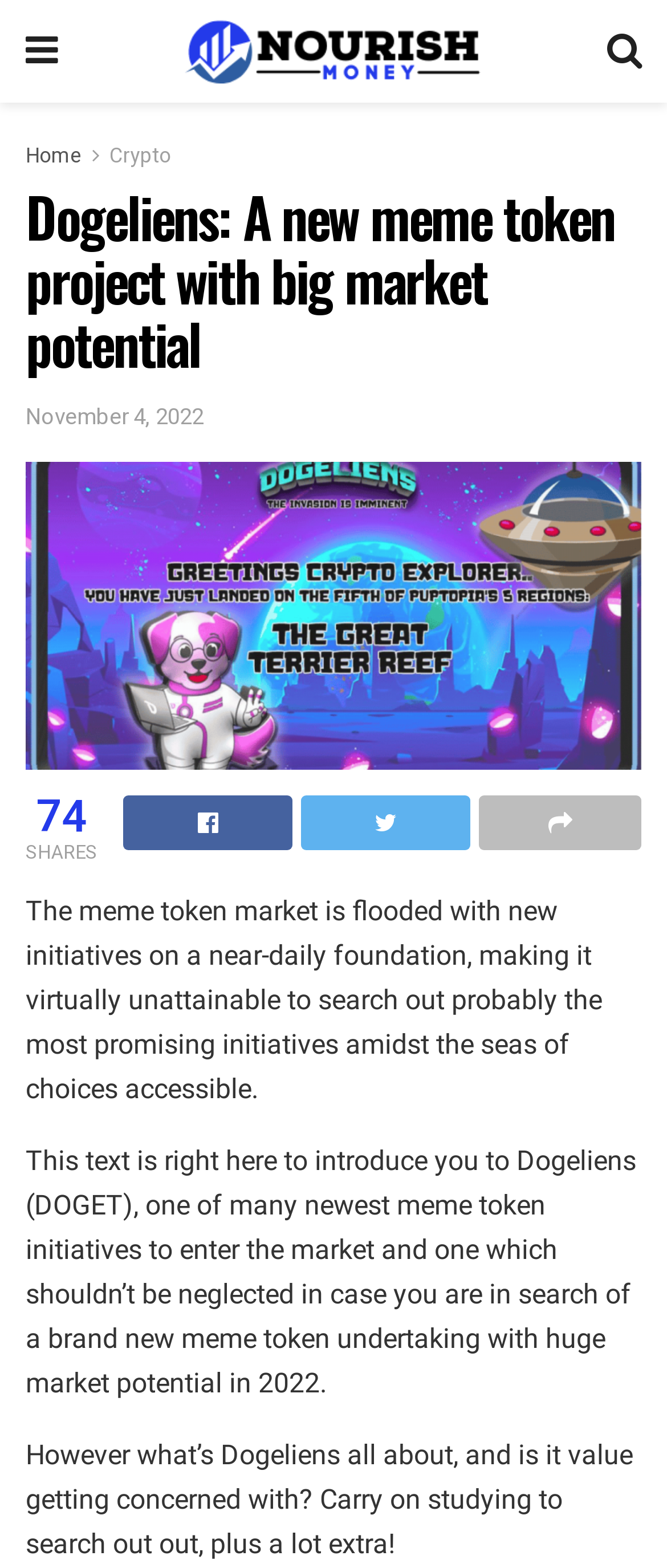Provide a one-word or short-phrase answer to the question:
What is the date of the article?

November 4, 2022